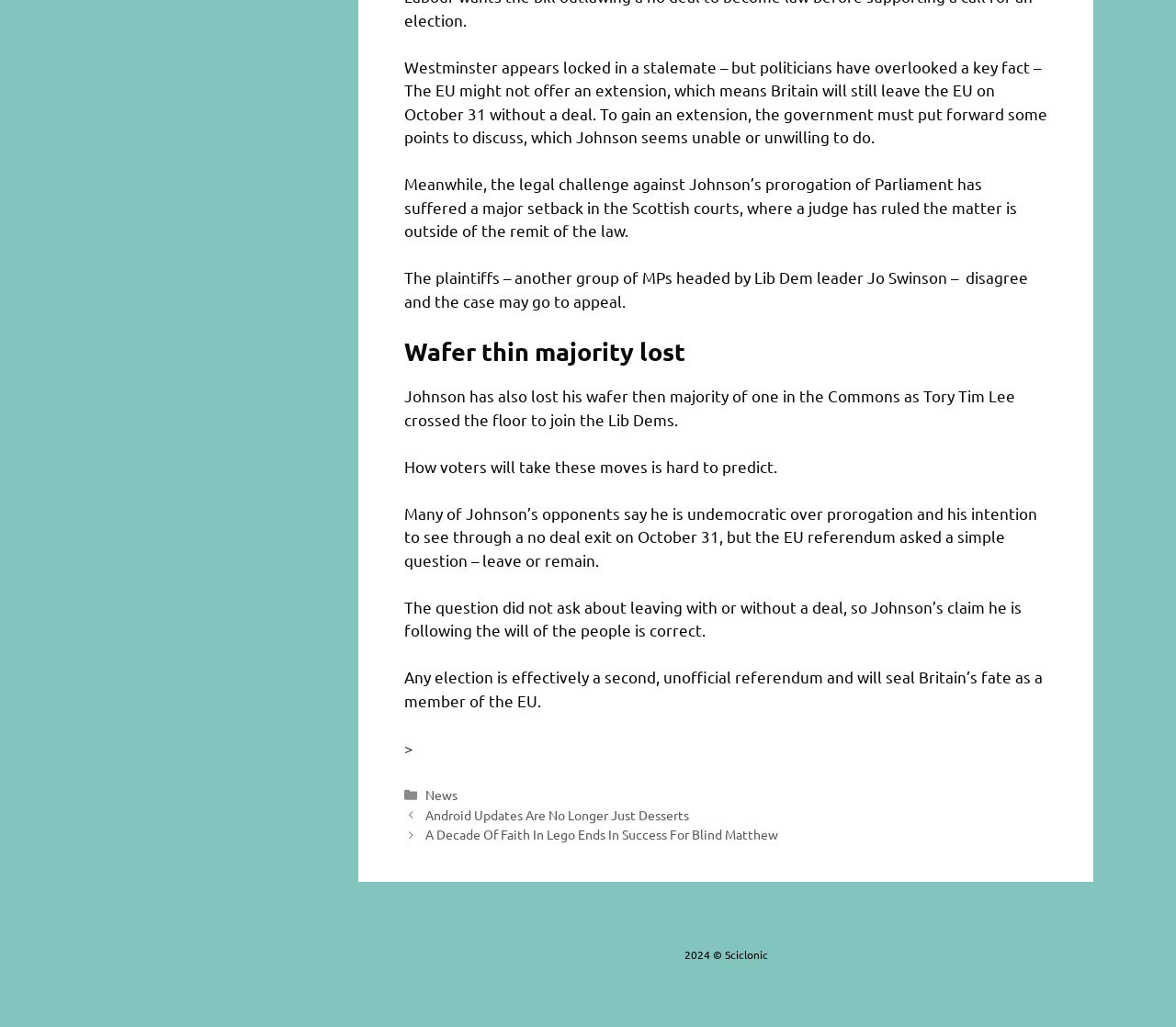Please provide a comprehensive answer to the question based on the screenshot: Who is the leader of the Lib Dems?

According to the article, Jo Swinson is the leader of the Lib Dems, as mentioned in the context of a legal challenge against Boris Johnson's prorogation of Parliament.